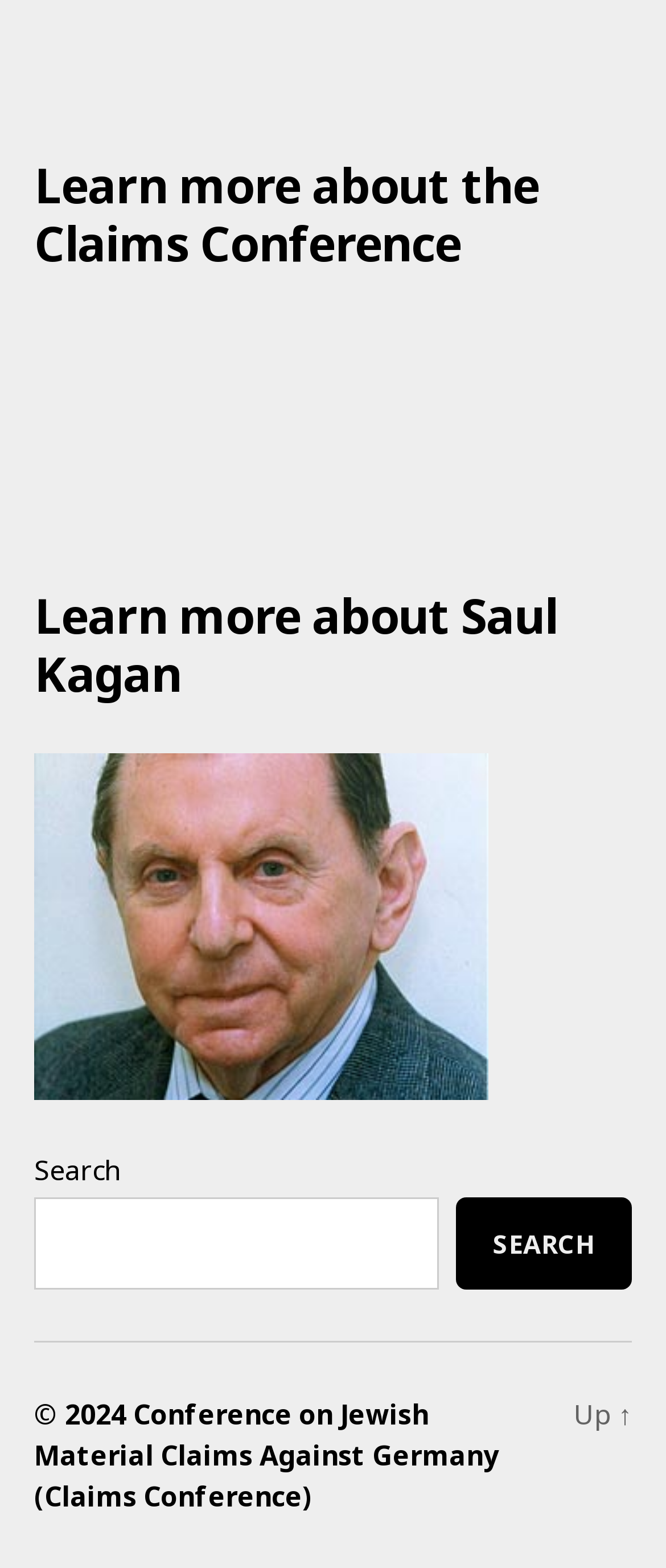Please reply to the following question using a single word or phrase: 
How many figures are present on the webpage?

Two